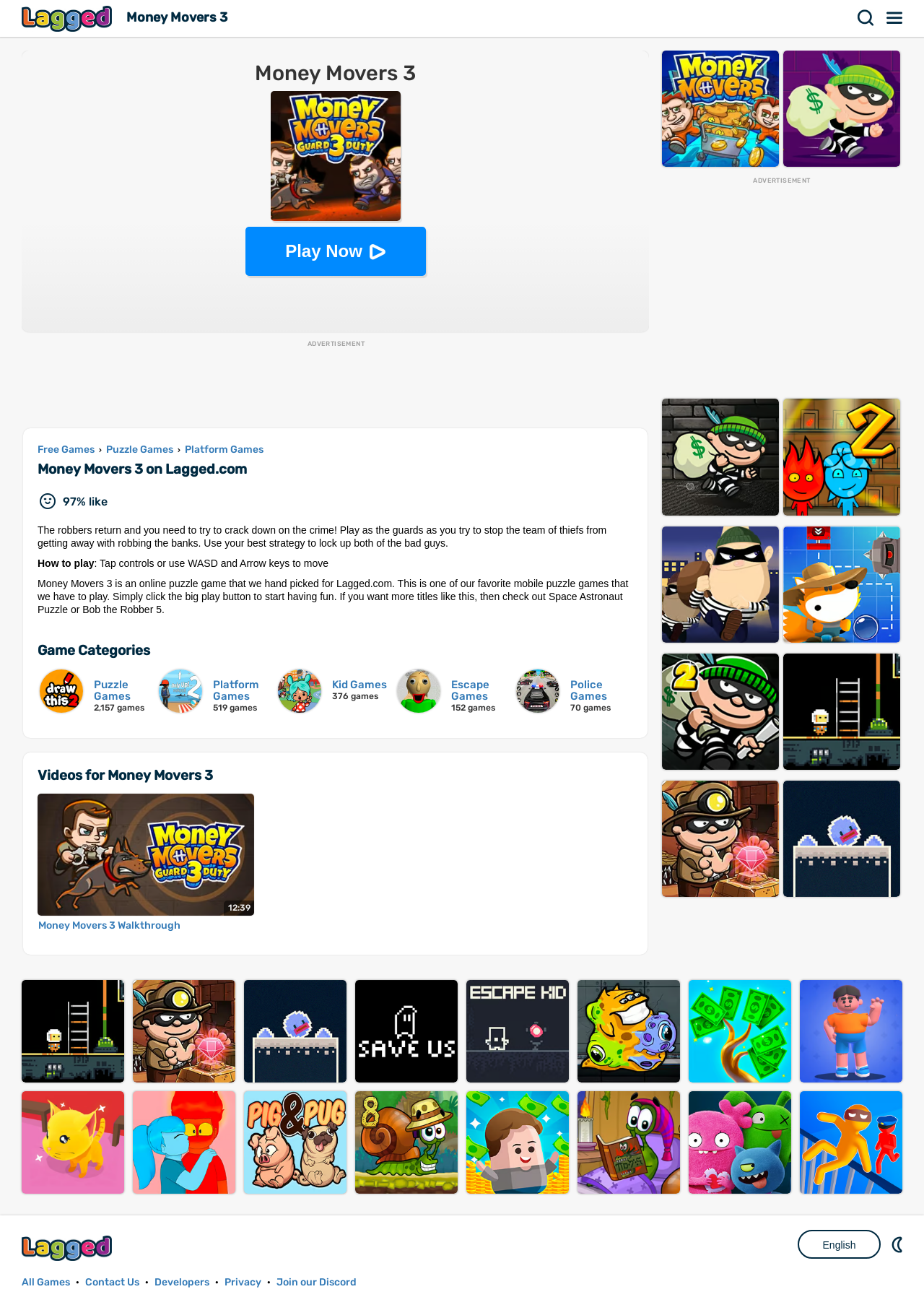Please locate the bounding box coordinates for the element that should be clicked to achieve the following instruction: "Play Bob the Robber 5 game". Ensure the coordinates are given as four float numbers between 0 and 1, i.e., [left, top, right, bottom].

[0.717, 0.602, 0.843, 0.692]